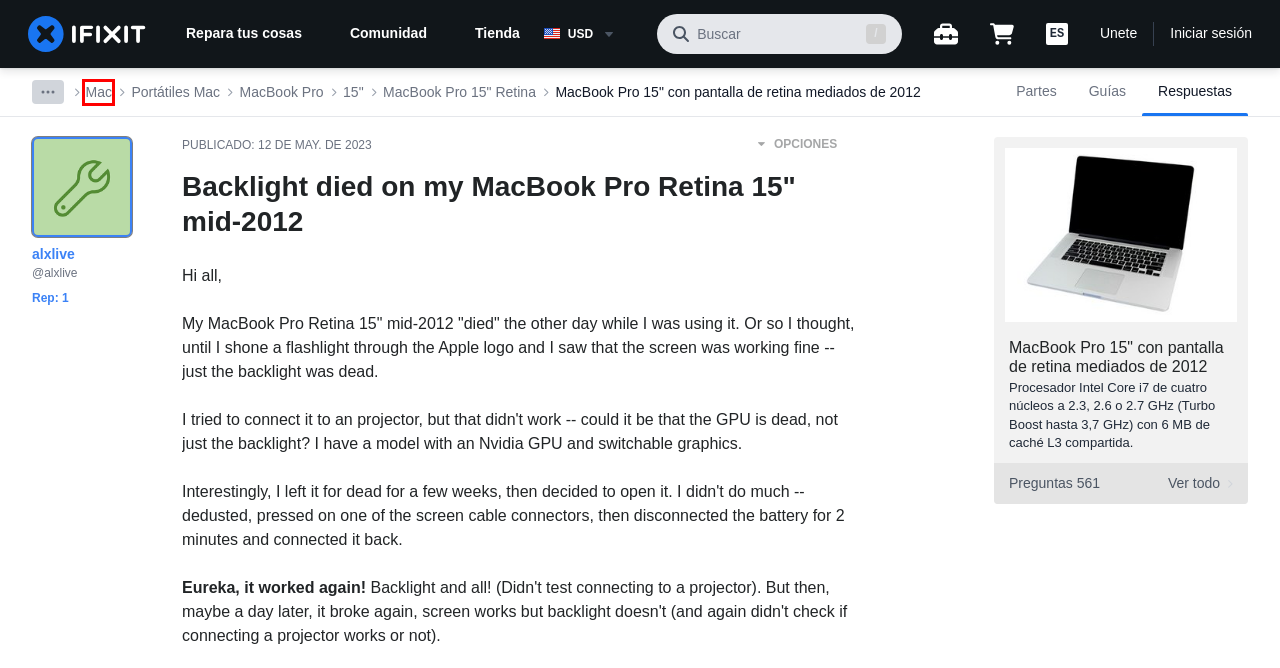Given a webpage screenshot with a red bounding box around a UI element, choose the webpage description that best matches the new webpage after clicking the element within the bounding box. Here are the candidates:
A. Foro de reparación de MacBook Pro 15" Retina - iFixit
B. Foro de reparación de Mac - iFixit
C. Foro de reparación de MacBook Pro - iFixit
D. MacBook Pro 15" Retina Mid 2012 Parts | iFixit
E. Foro de reparación de Portátiles Mac - iFixit
F. Foro de reparación de MacBook Pro 15" con pantalla de retina mediados de 2012 - iFixit
G. Foro de respuestas - iFixit
H. Foro de reparación de MacBook Pro 15" - iFixit

B